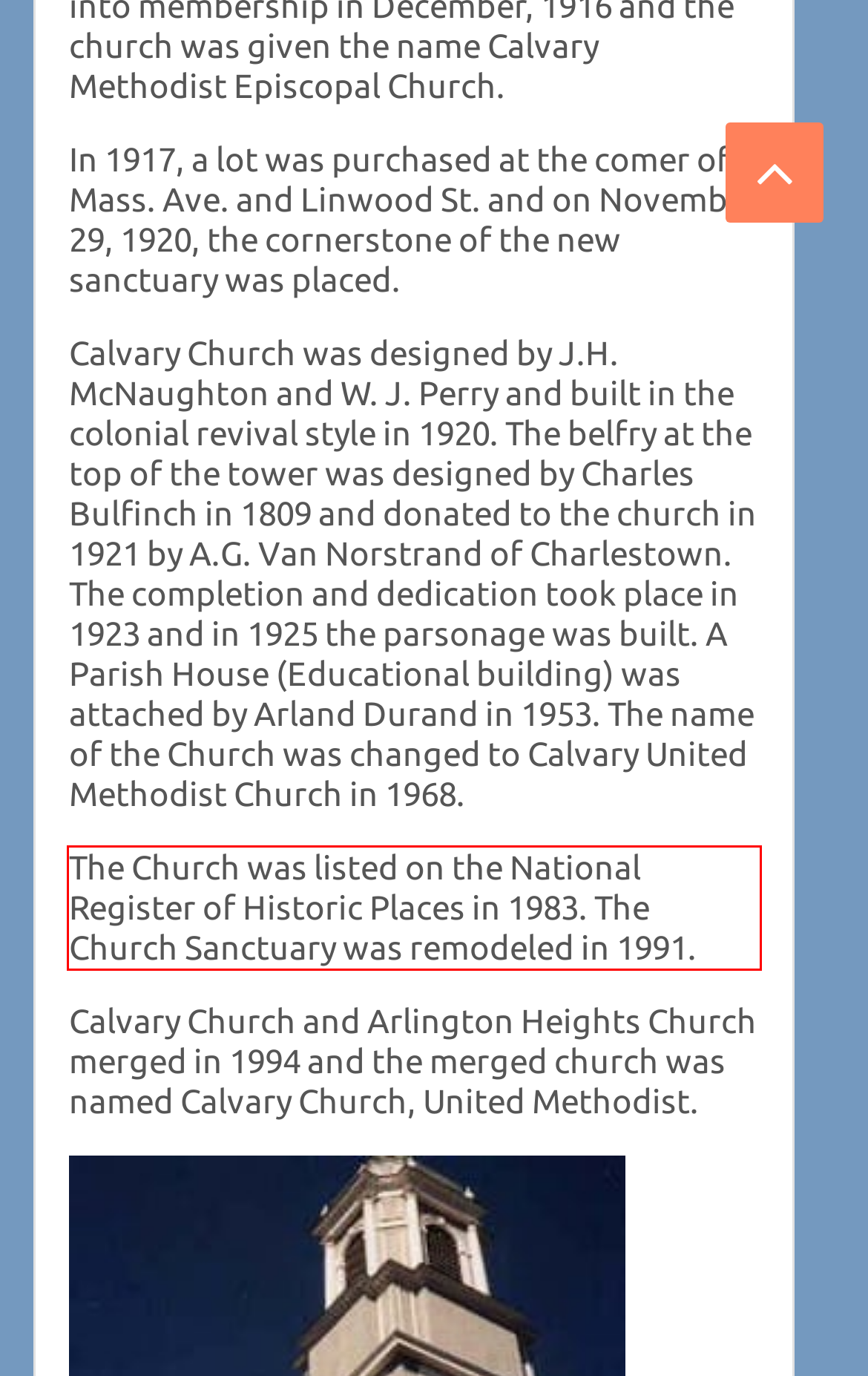Observe the screenshot of the webpage that includes a red rectangle bounding box. Conduct OCR on the content inside this red bounding box and generate the text.

The Church was listed on the National Register of Historic Places in 1983. The Church Sanctuary was remodeled in 1991.